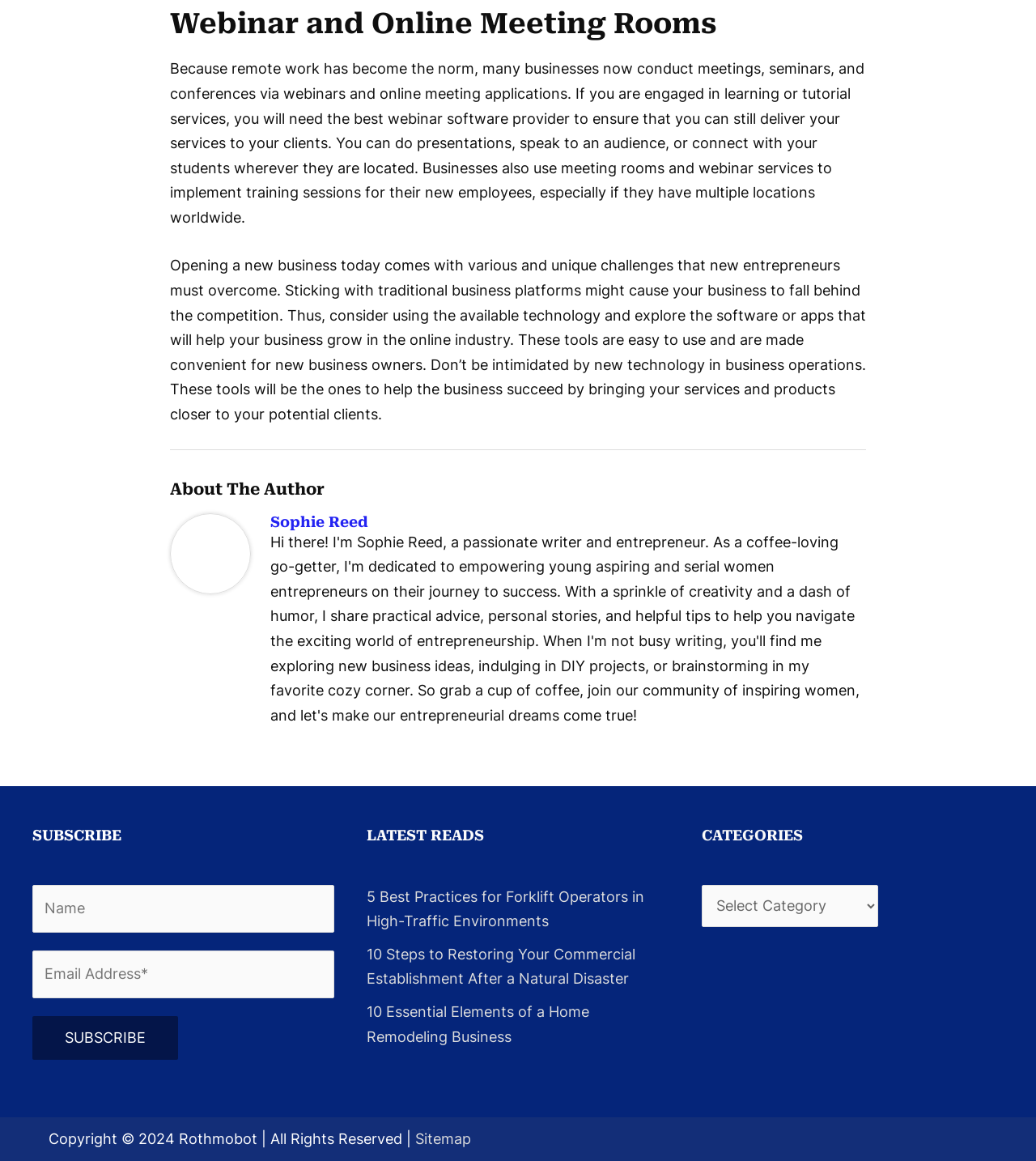Locate the bounding box coordinates of the clickable region necessary to complete the following instruction: "Read ATSC News". Provide the coordinates in the format of four float numbers between 0 and 1, i.e., [left, top, right, bottom].

None